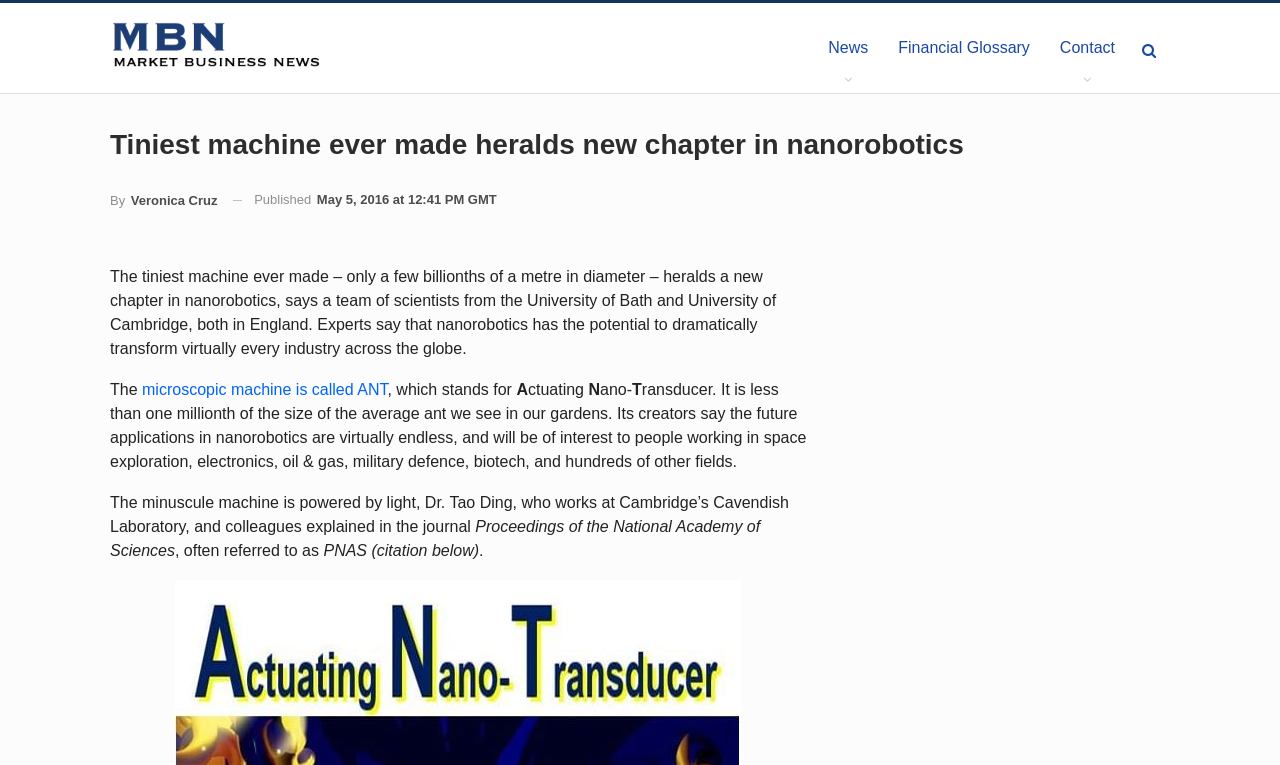From the webpage screenshot, identify the region described by By Veronica Cruz. Provide the bounding box coordinates as (top-left x, top-left y, bottom-right x, bottom-right y), with each value being a floating point number between 0 and 1.

[0.086, 0.236, 0.17, 0.287]